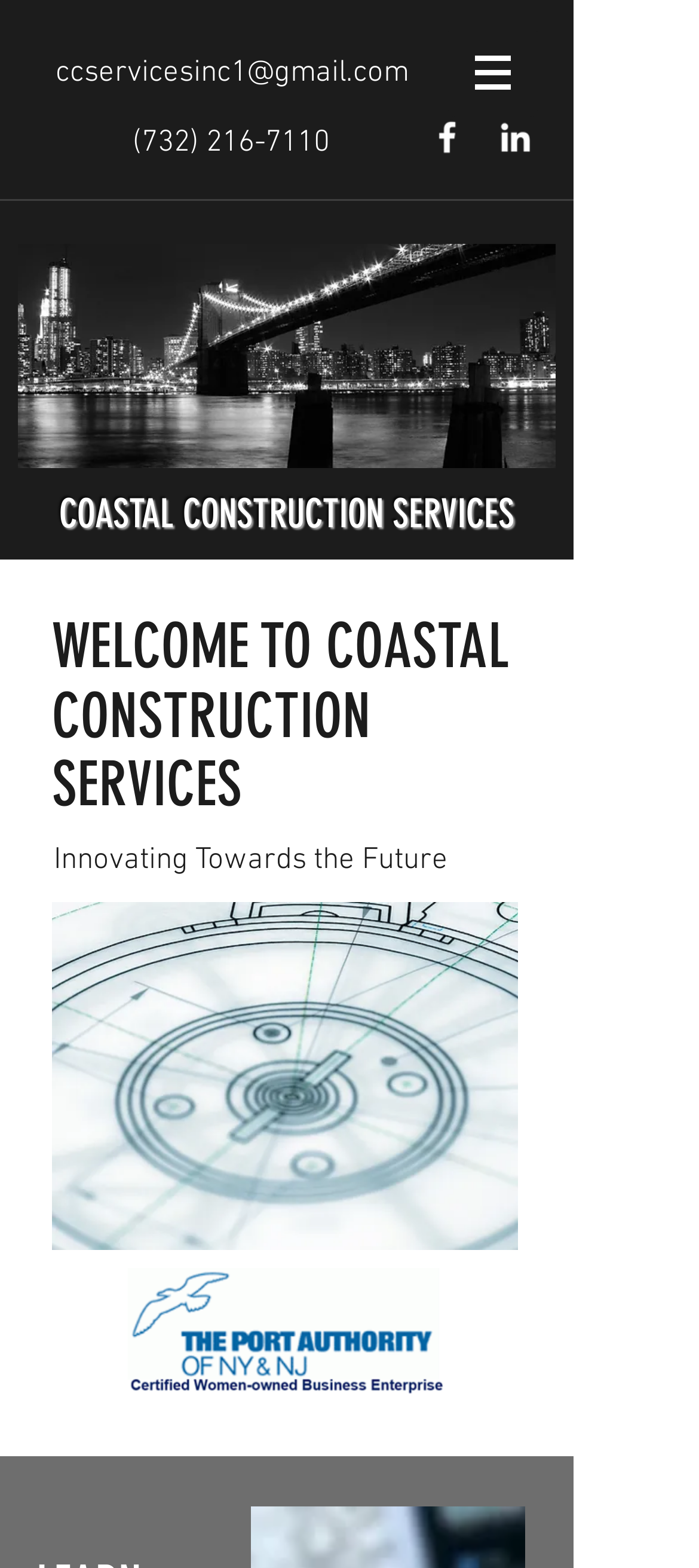Find the bounding box of the element with the following description: "ccservicesinc1@gmail.com". The coordinates must be four float numbers between 0 and 1, formatted as [left, top, right, bottom].

[0.079, 0.035, 0.585, 0.058]